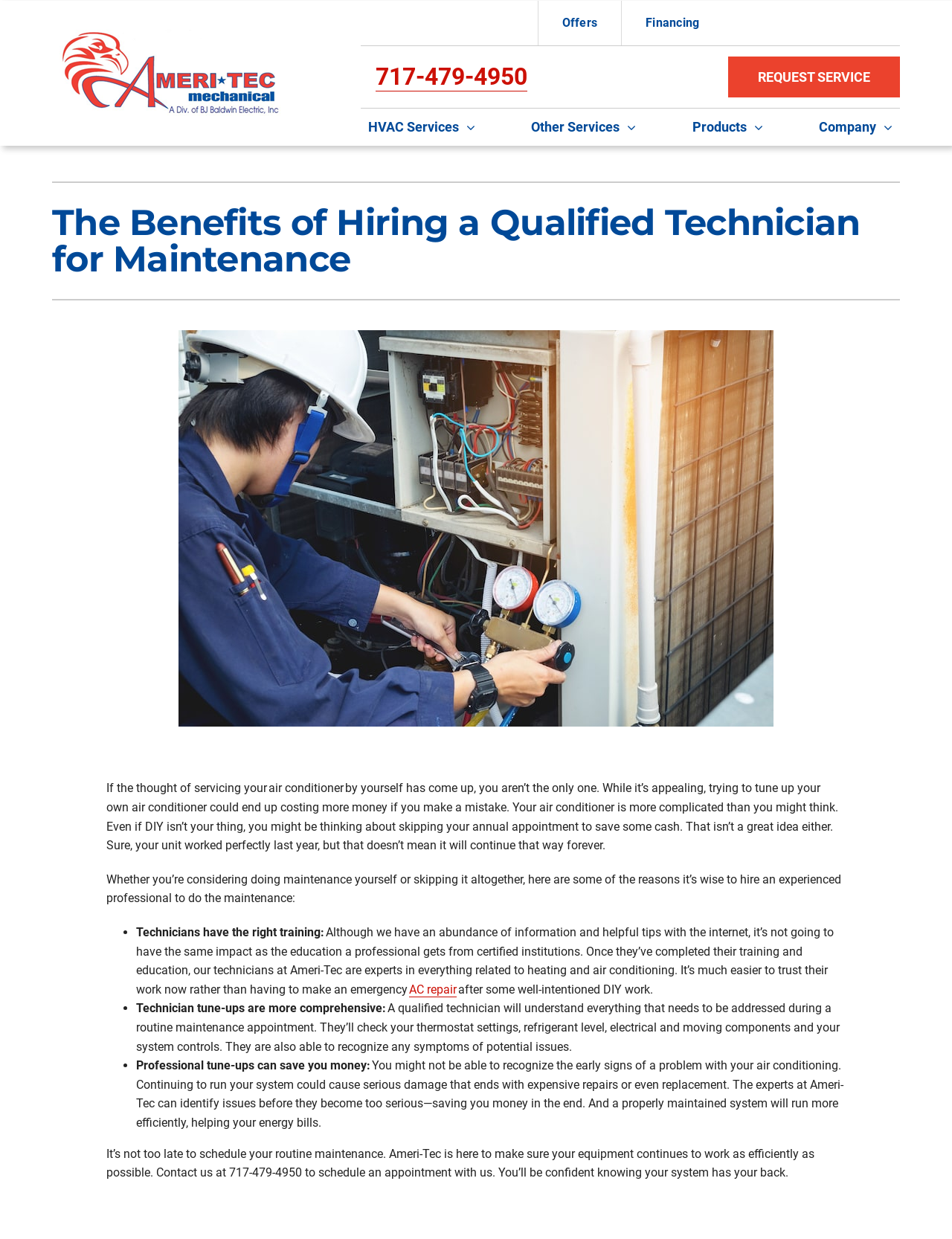Provide the bounding box coordinates of the section that needs to be clicked to accomplish the following instruction: "Click the 'REQUEST SERVICE' button."

[0.765, 0.046, 0.945, 0.079]